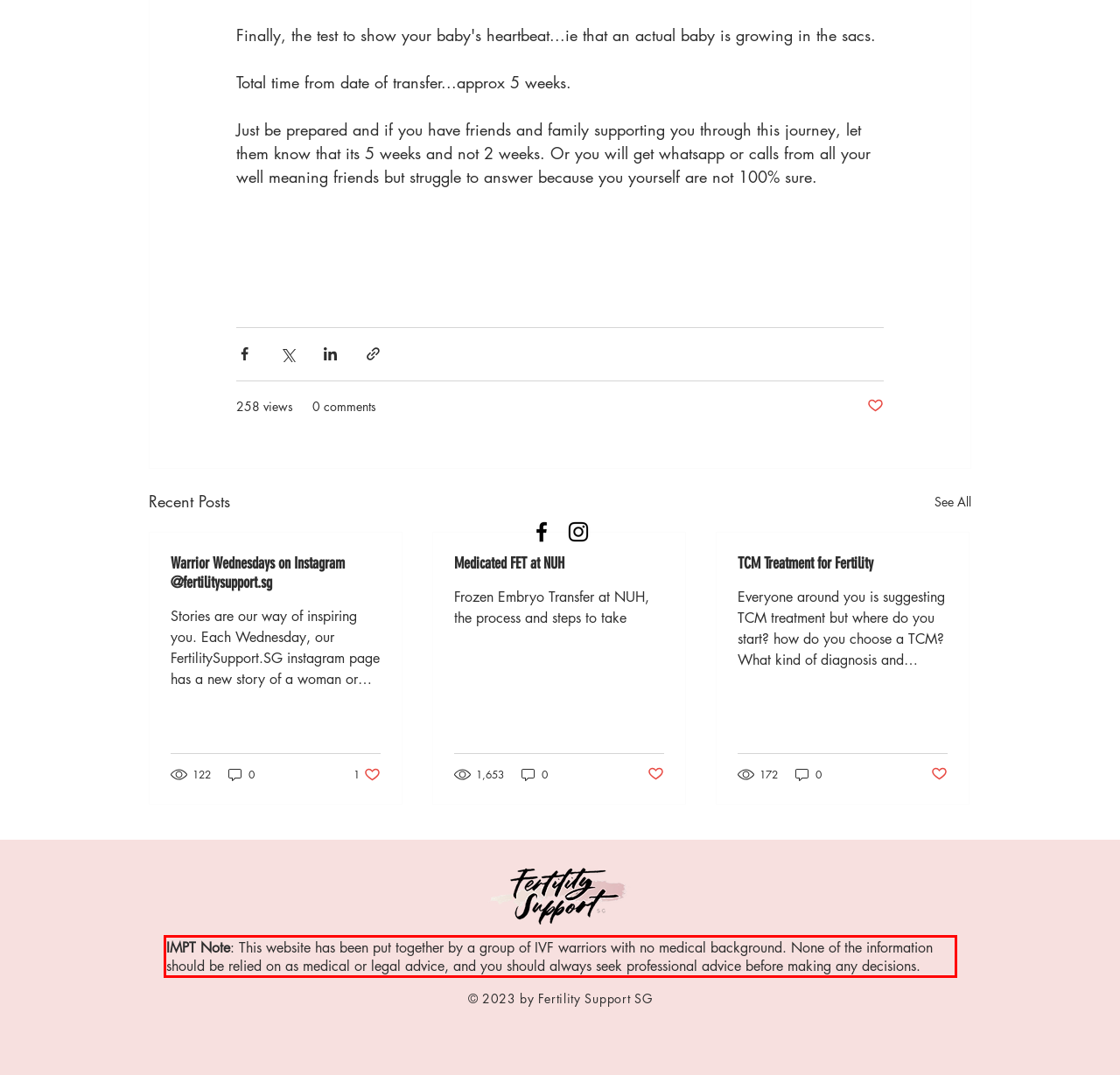Given the screenshot of a webpage, identify the red rectangle bounding box and recognize the text content inside it, generating the extracted text.

IMPT Note: This website has been put together by a group of IVF warriors with no medical background. None of the information should be relied on as medical or legal advice, and you should always seek professional advice before making any decisions.